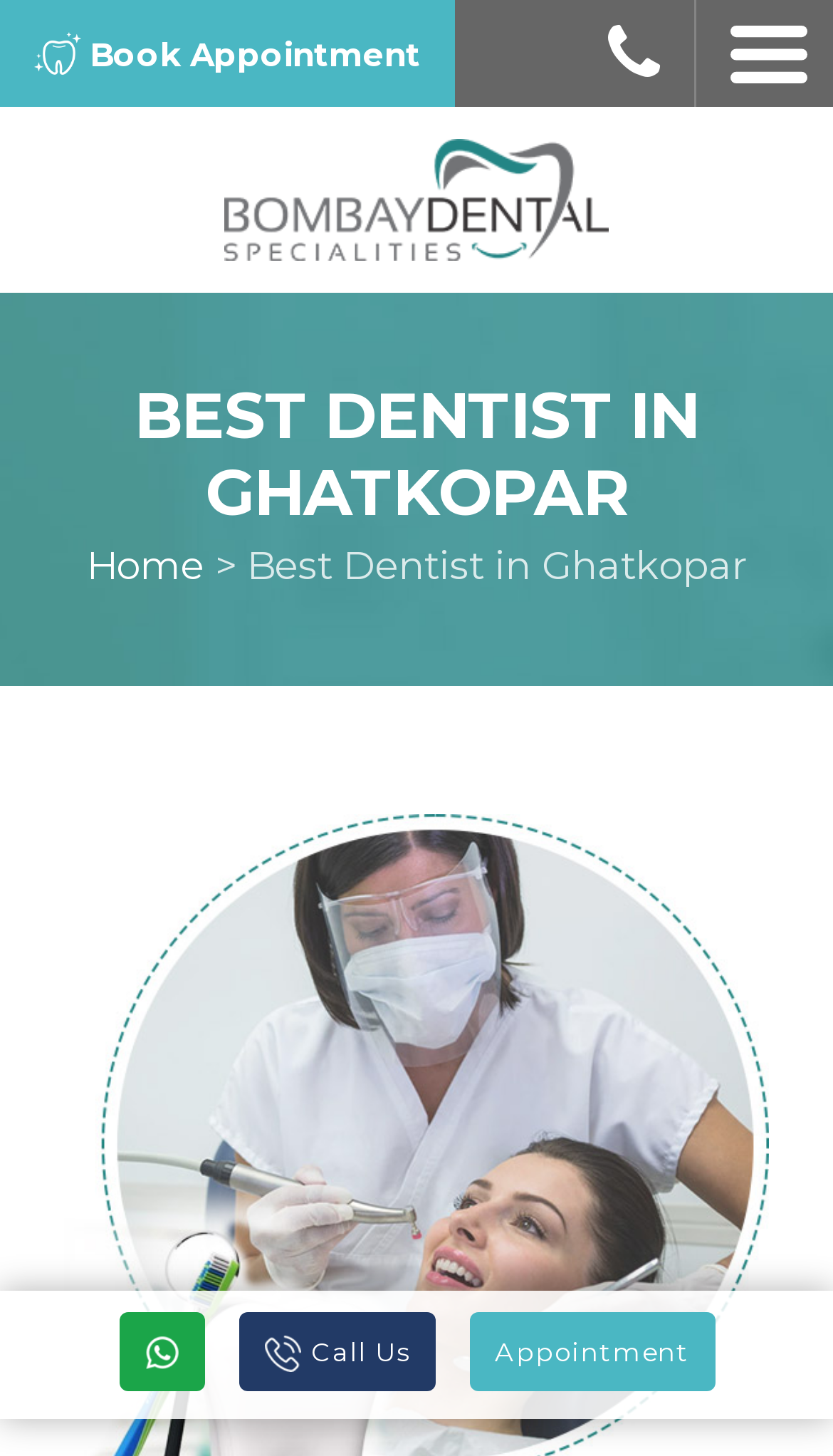Provide a thorough description of the webpage you see.

The webpage appears to be a dental clinic's website, specifically Bombay Dental Specialist, located in Ghatkopar. At the top, there is a prominent heading "BEST DENTIST IN GHATKOPAR" that spans almost the entire width of the page. 

Below the heading, there is a table layout with a link to "Bombay Dental Specialities" accompanied by an image of the clinic's logo. This element is positioned roughly in the middle of the page.

On the top-left corner, there is a link to "Dentist in Ghatkopar East Book Appointment" accompanied by a small image. Nearby, there is a link with a font awesome icon. 

The top navigation menu consists of a link to "Home" followed by a ">" symbol, and then the text "Best Dentist in Ghatkopar". 

At the bottom of the page, there are three links: "whatsapp" with a whatsapp icon, "call Call Us" with a call icon, and "Appointment". These links are positioned horizontally, with the whatsapp link on the left, the call link in the middle, and the Appointment link on the right.